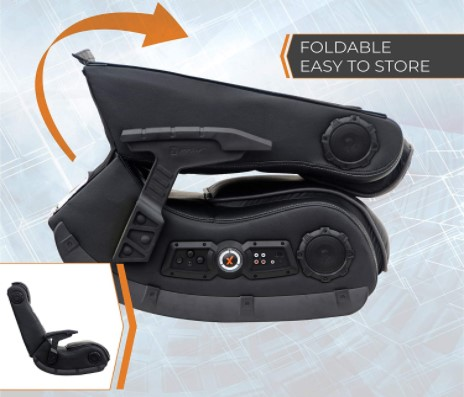What is the purpose of the arrow illustration?
Using the image, give a concise answer in the form of a single word or short phrase.

To show foldability